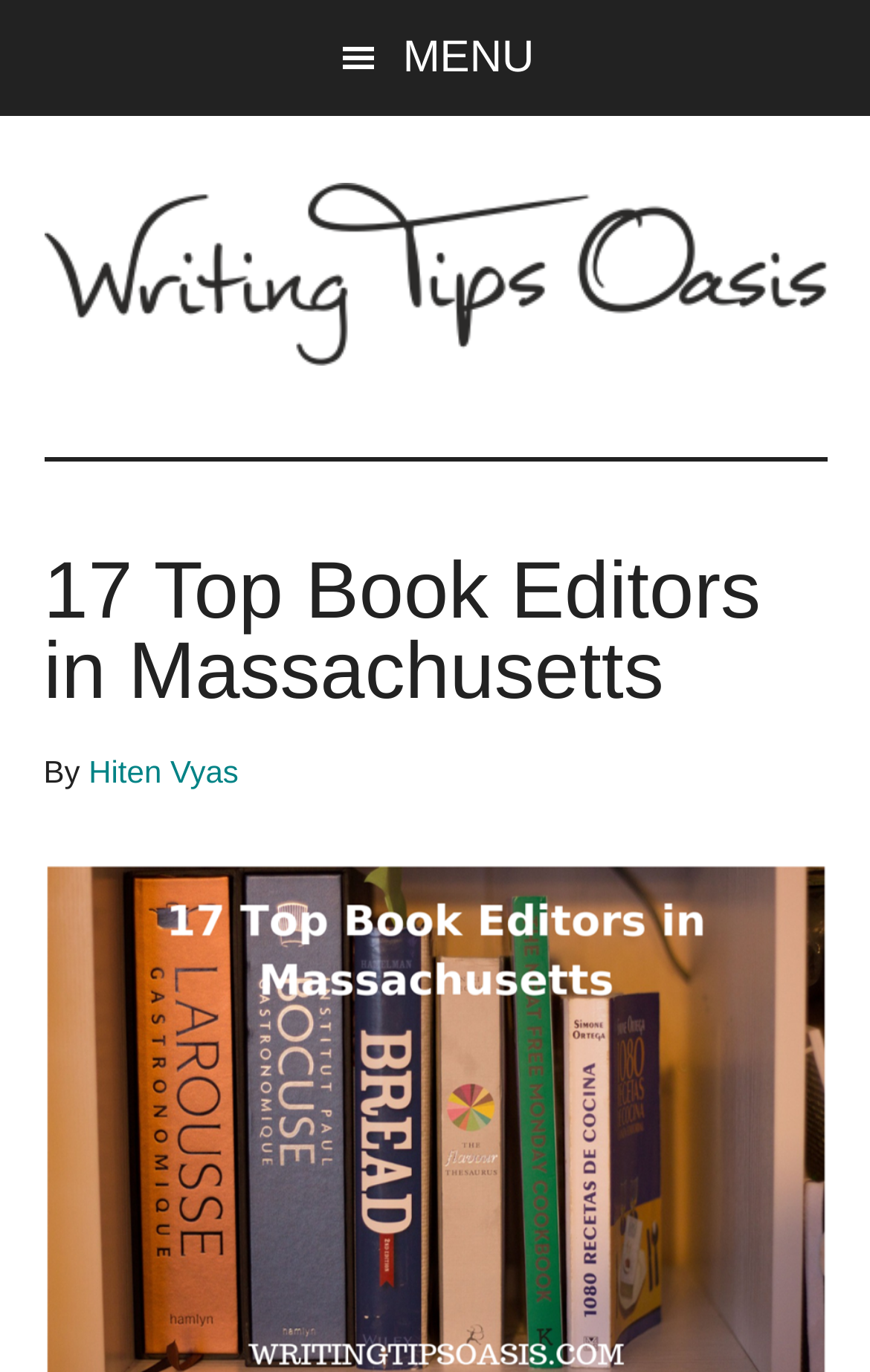What is the purpose of the button with the text ' MENU'?
Answer the question with a single word or phrase derived from the image.

To open a menu